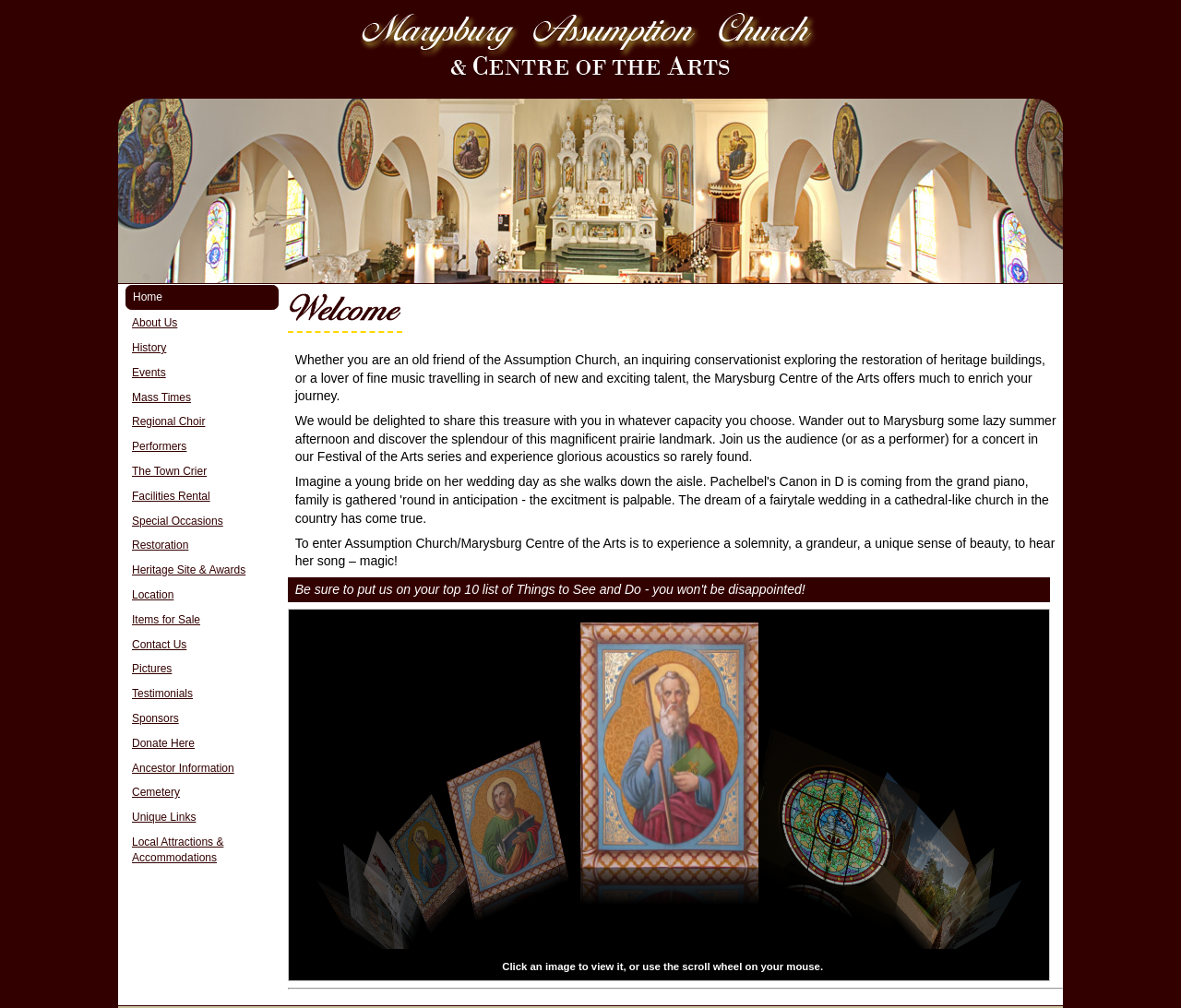What is the name of the church?
Provide a detailed and well-explained answer to the question.

The name of the church can be found in the image description 'Assumption Church' at the top of the webpage, which is also the title of the webpage.